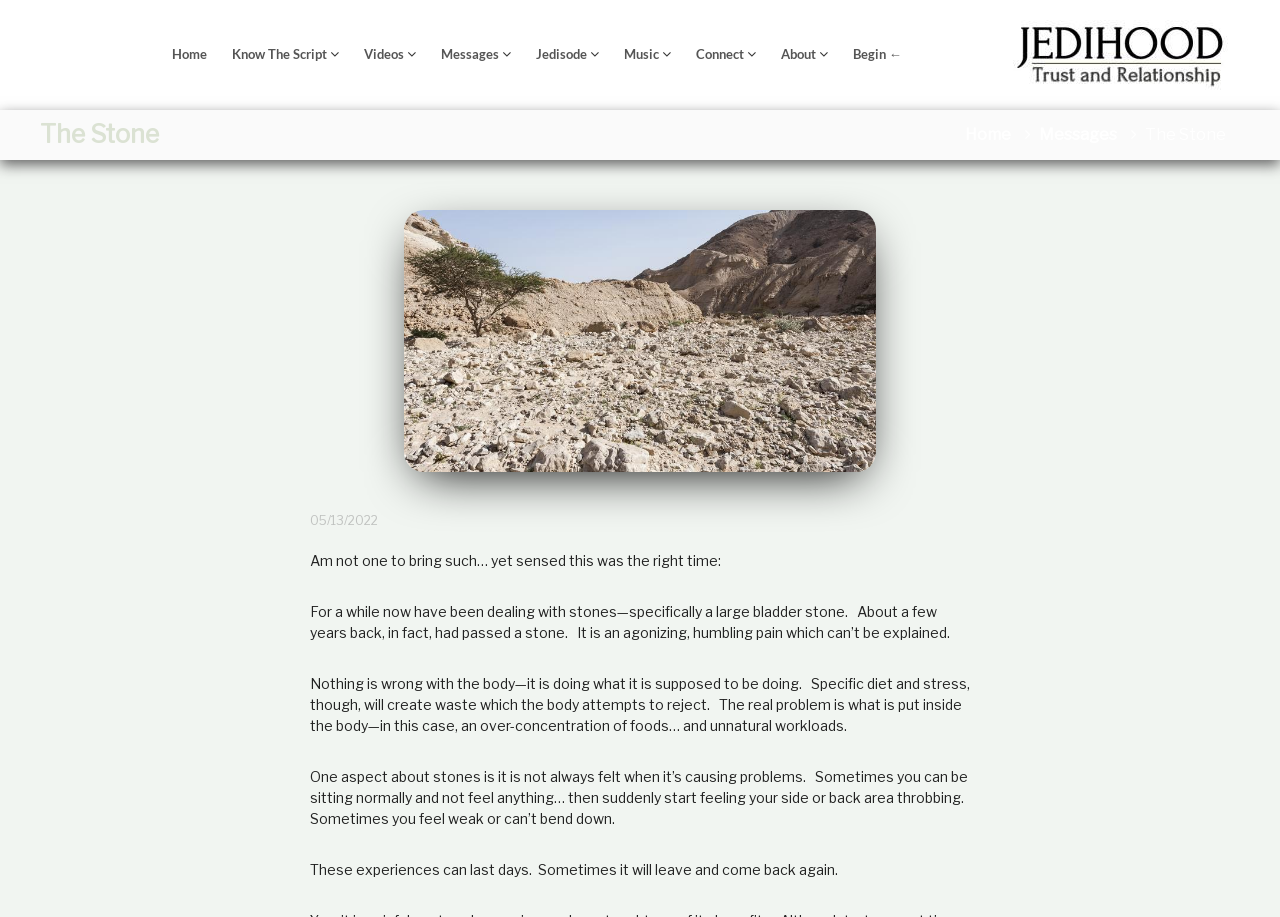Respond with a single word or phrase:
What is the author's perspective on the body's response to stones?

Body is doing what it's supposed to